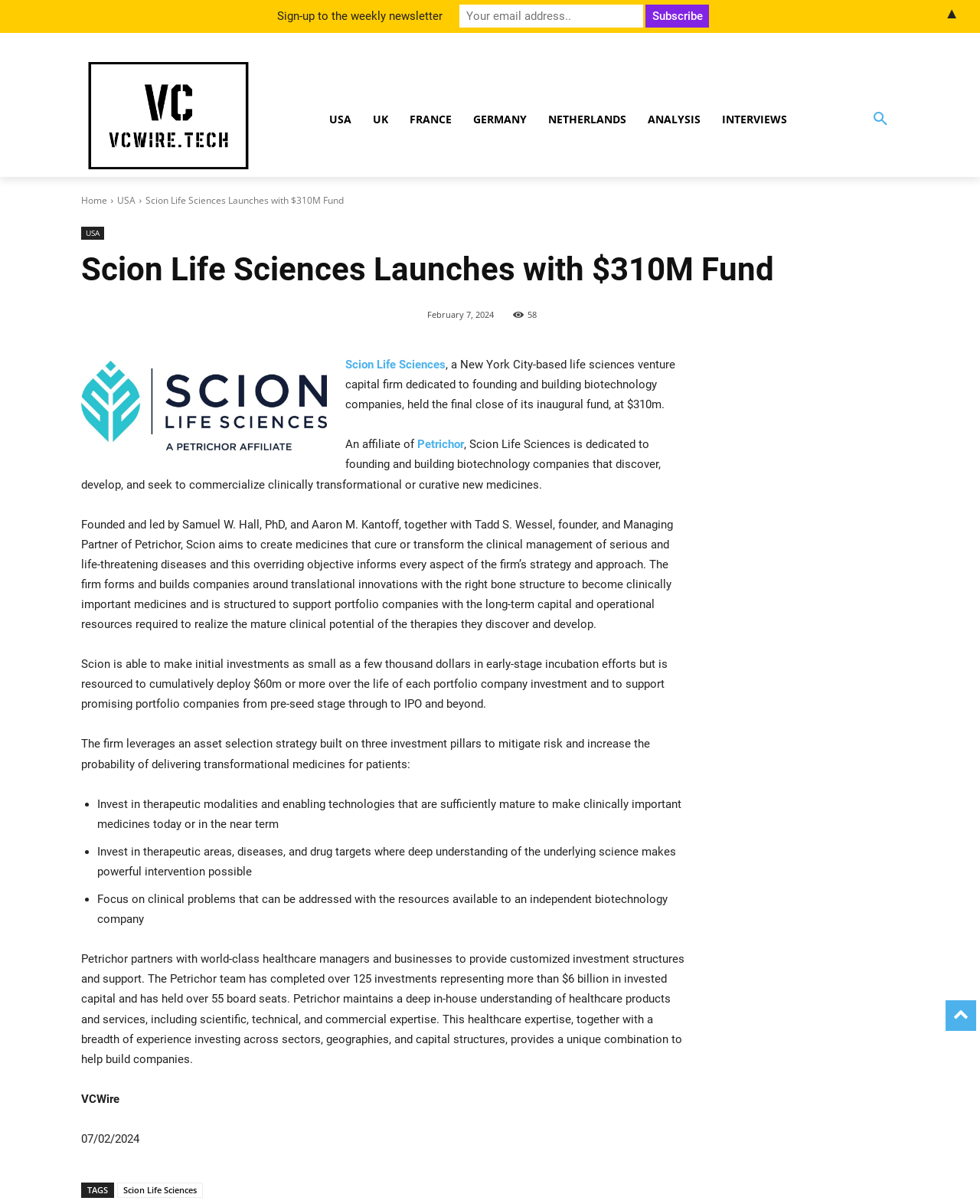Determine the bounding box coordinates of the region to click in order to accomplish the following instruction: "Search for something". Provide the coordinates as four float numbers between 0 and 1, specifically [left, top, right, bottom].

[0.88, 0.084, 0.917, 0.115]